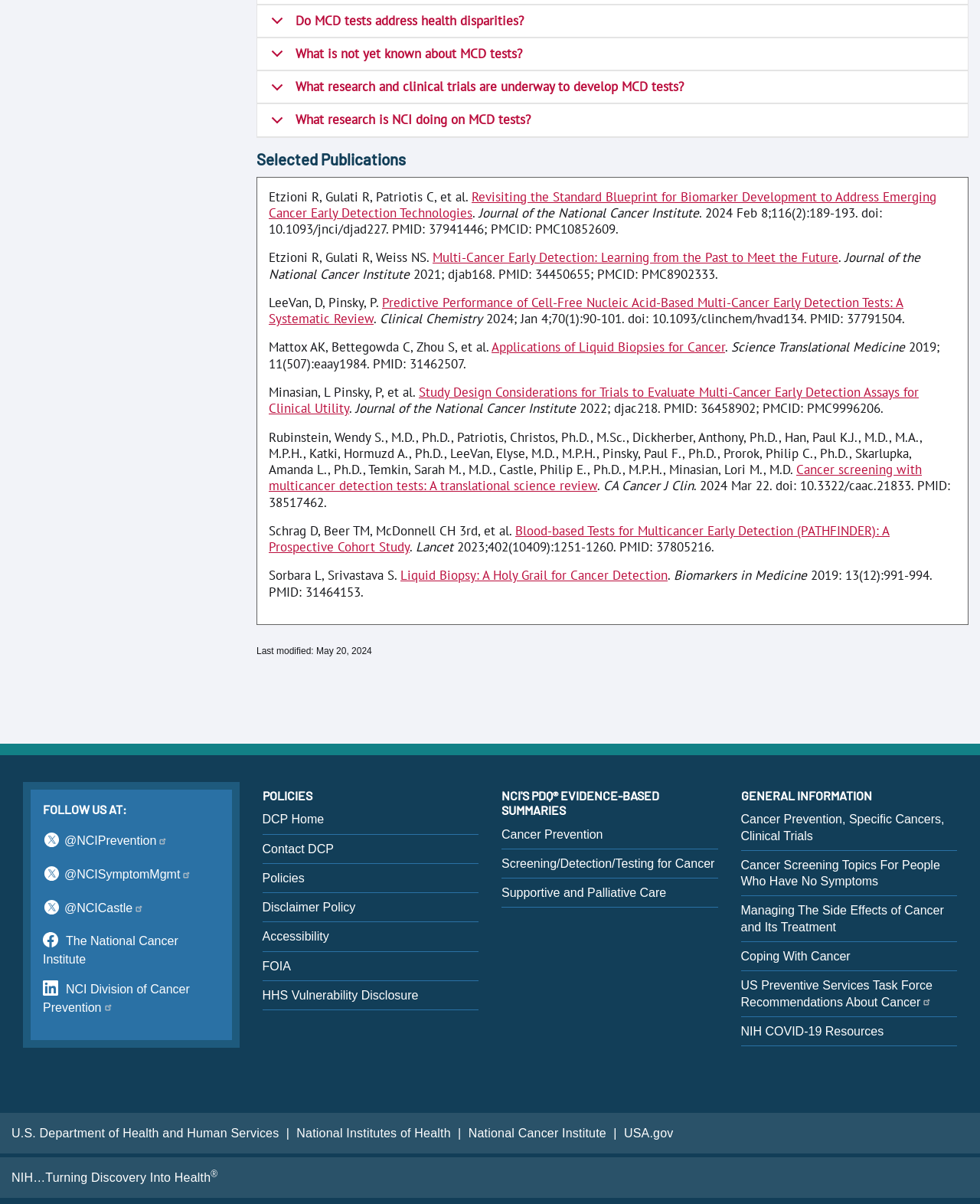Using the description "Coping With Cancer", predict the bounding box of the relevant HTML element.

[0.756, 0.789, 0.868, 0.8]